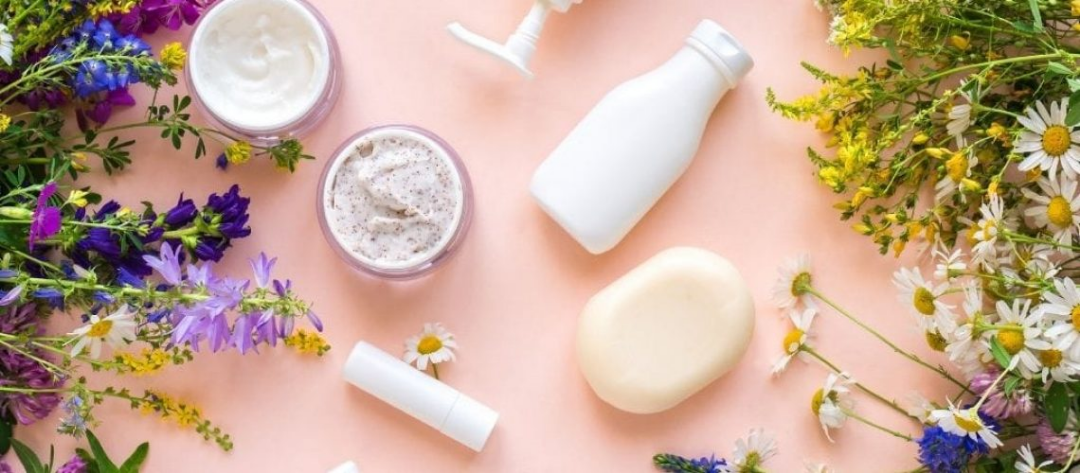What is the theme emphasized by the use of botanical elements?
Please provide a single word or phrase as your answer based on the screenshot.

Natural theme